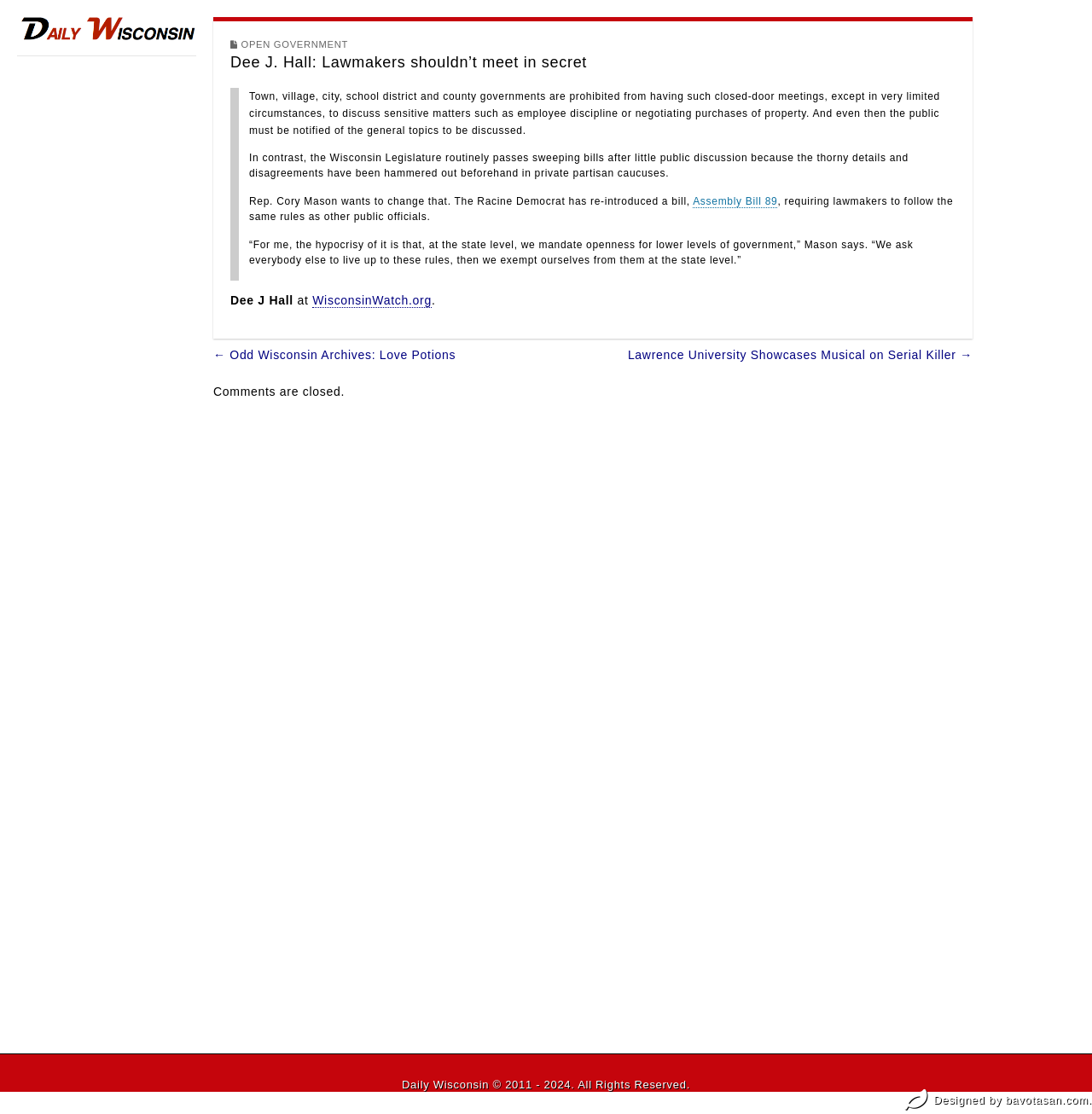What is the topic of the article?
Using the visual information from the image, give a one-word or short-phrase answer.

Open Government